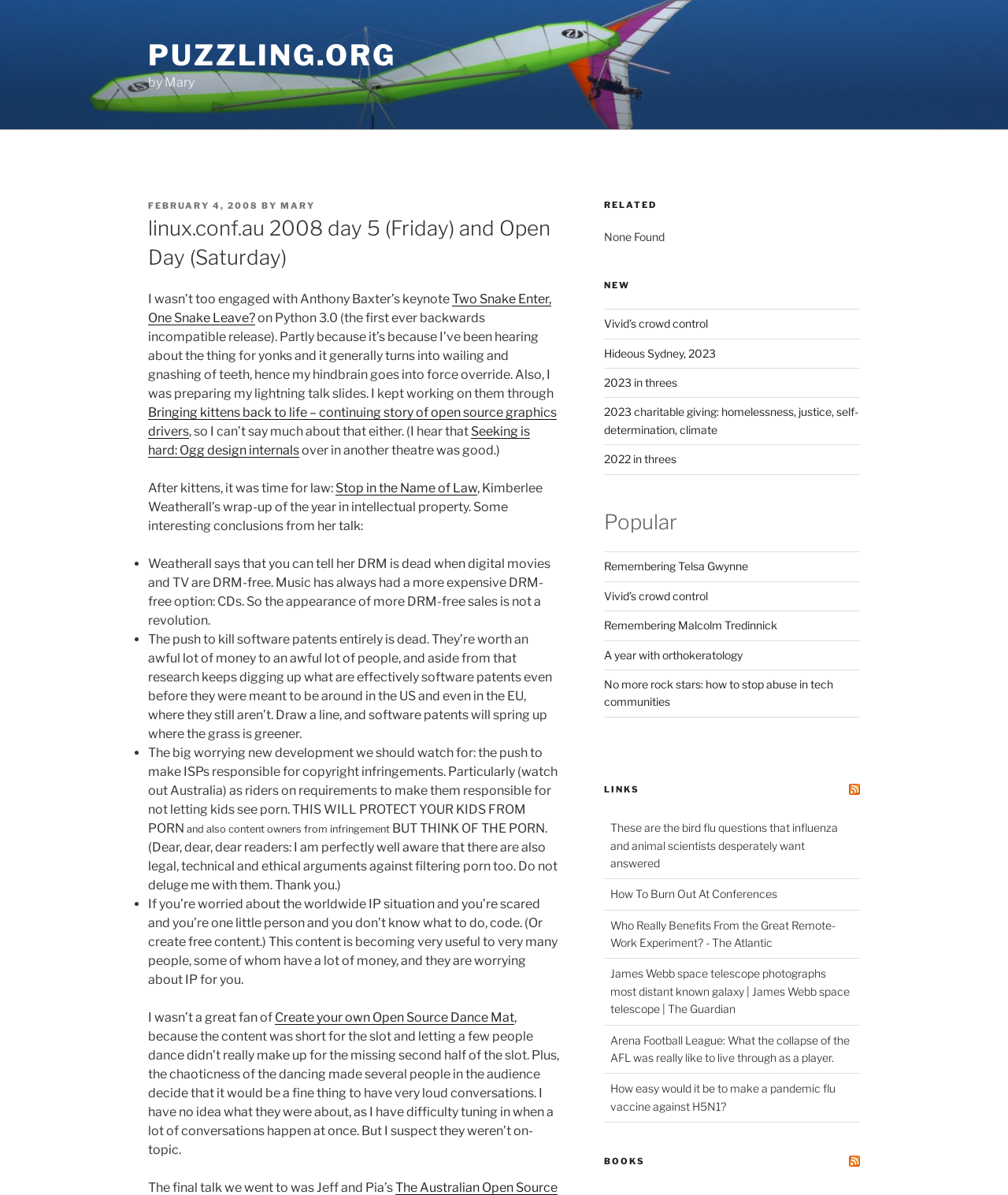What is the last link under the 'Links' navigation?
Please use the visual content to give a single word or phrase answer.

How easy would it be to make a pandemic flu vaccine against H5N1?